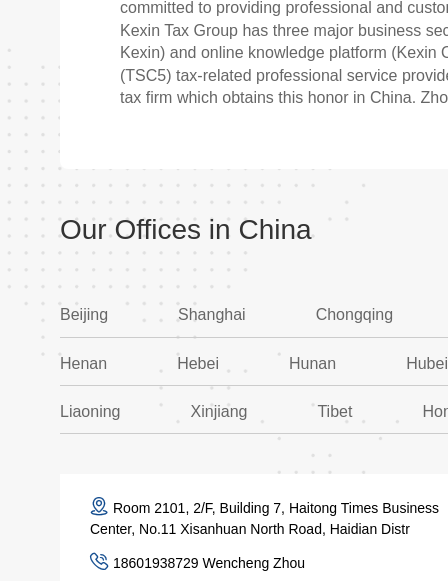What is the aesthetic of the overall design?
Please give a detailed and thorough answer to the question, covering all relevant points.

The caption describes the overall design as reflecting a modern and professional aesthetic, which is suitable for a company that prides itself on delivering top-tier financial advisory services.